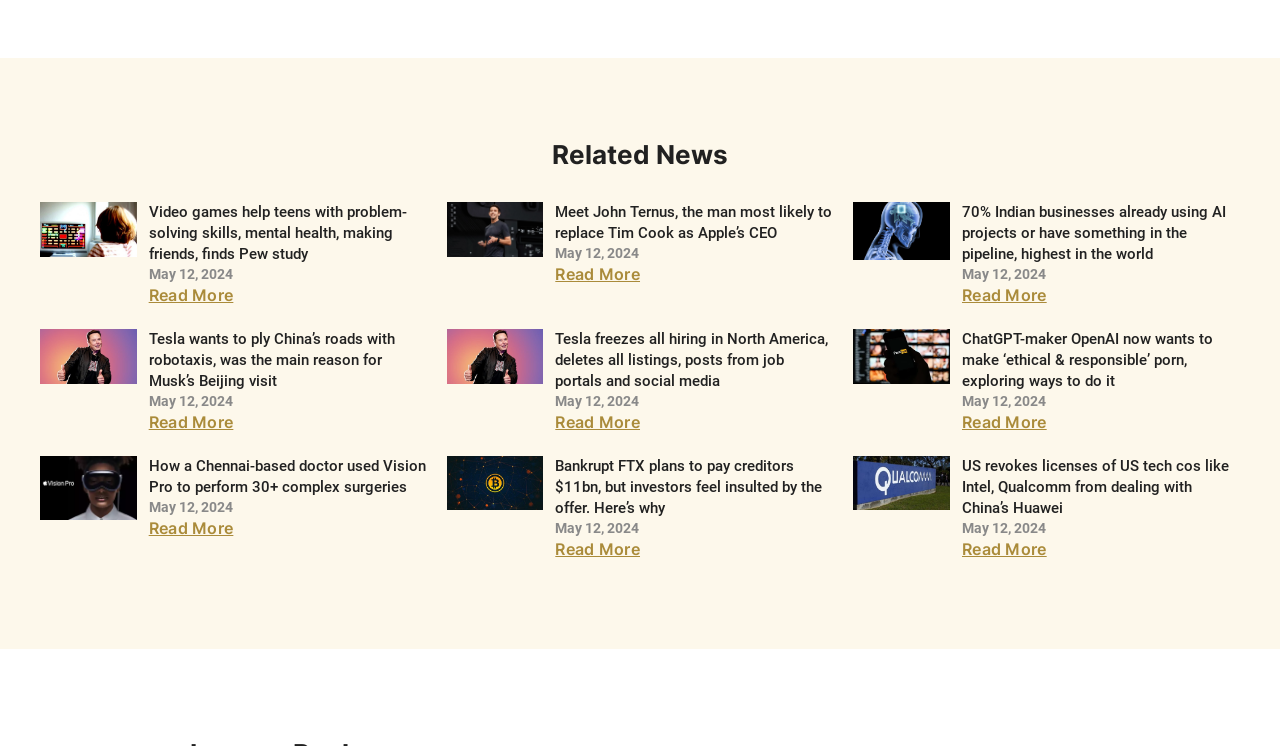What is the topic of the article with the heading '70% Indian businesses already using AI projects or have something in the pipeline, highest in the world'?
Using the image, respond with a single word or phrase.

AI projects in Indian businesses